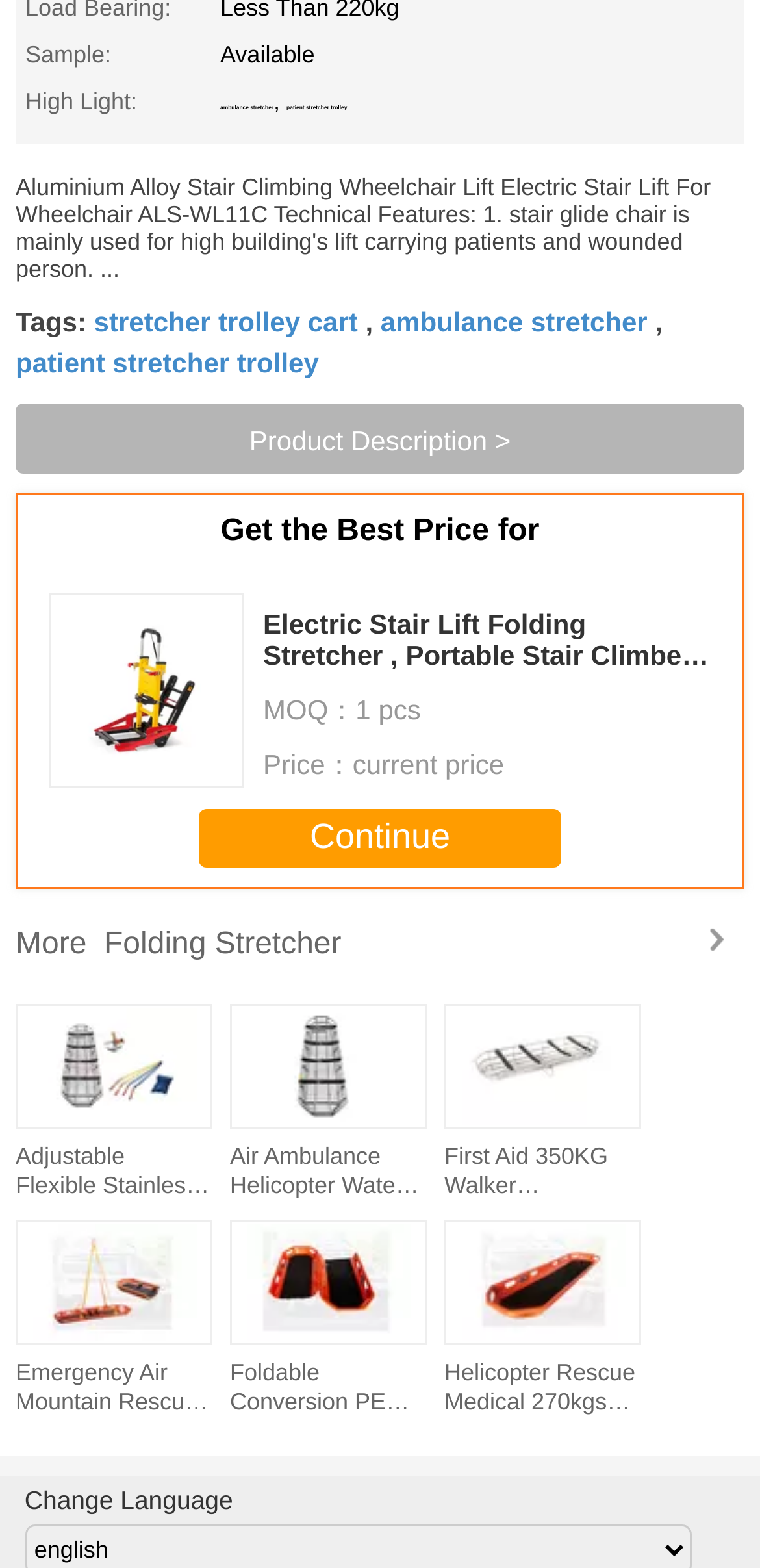Could you find the bounding box coordinates of the clickable area to complete this instruction: "View post-op instructions"?

None